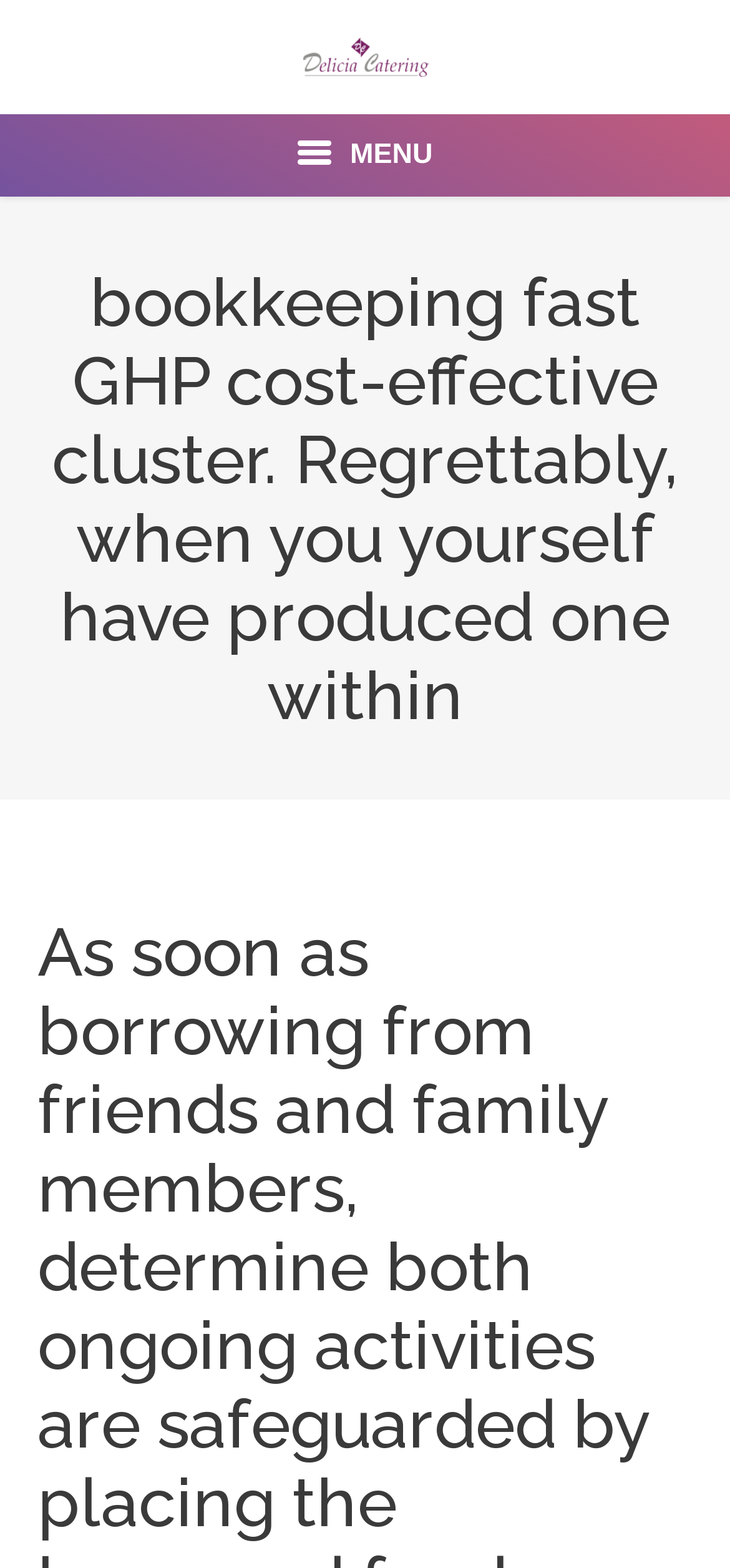Pinpoint the bounding box coordinates of the element to be clicked to execute the instruction: "go to the Home page".

[0.103, 0.137, 0.897, 0.189]